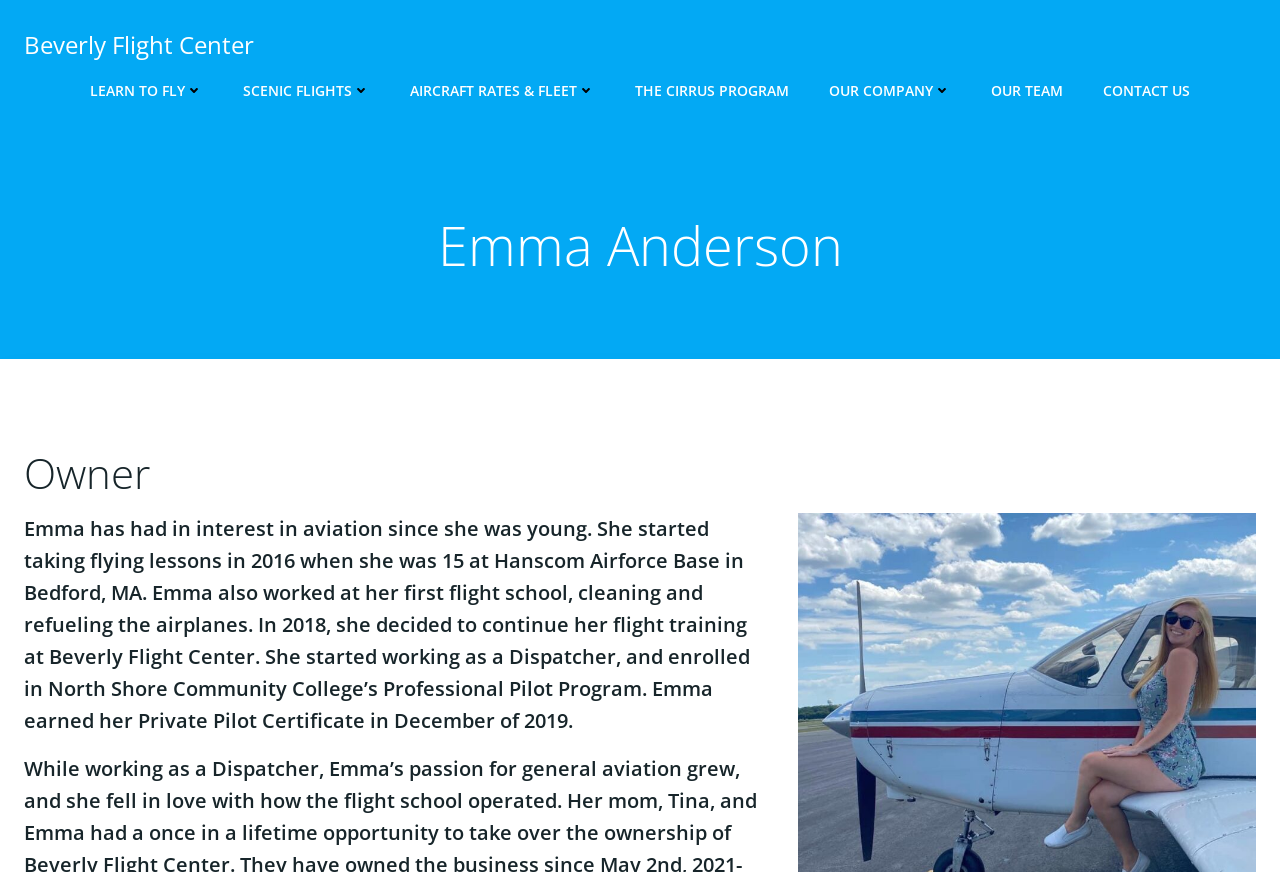Construct a thorough caption encompassing all aspects of the webpage.

The webpage is about Emma Anderson, the owner of Beverly Flight Center. At the top, there is a row of links, including "LEARN TO FLY", "SCENIC FLIGHTS", "AIRCRAFT RATES & FLEET", "THE CIRRUS PROGRAM", "OUR COMPANY", "OUR TEAM", and "CONTACT US", which are evenly spaced and aligned horizontally. 

Below the links, there is a heading with Emma Anderson's name, which is centered on the page. Underneath her name, there is a heading that indicates her title as the "Owner". 

Further down, there is a paragraph that describes Emma's background and experience in aviation. The text explains that she started taking flying lessons at a young age, worked at a flight school, and eventually earned her Private Pilot Certificate in 2019. This paragraph is the main content of the page, taking up most of the space.